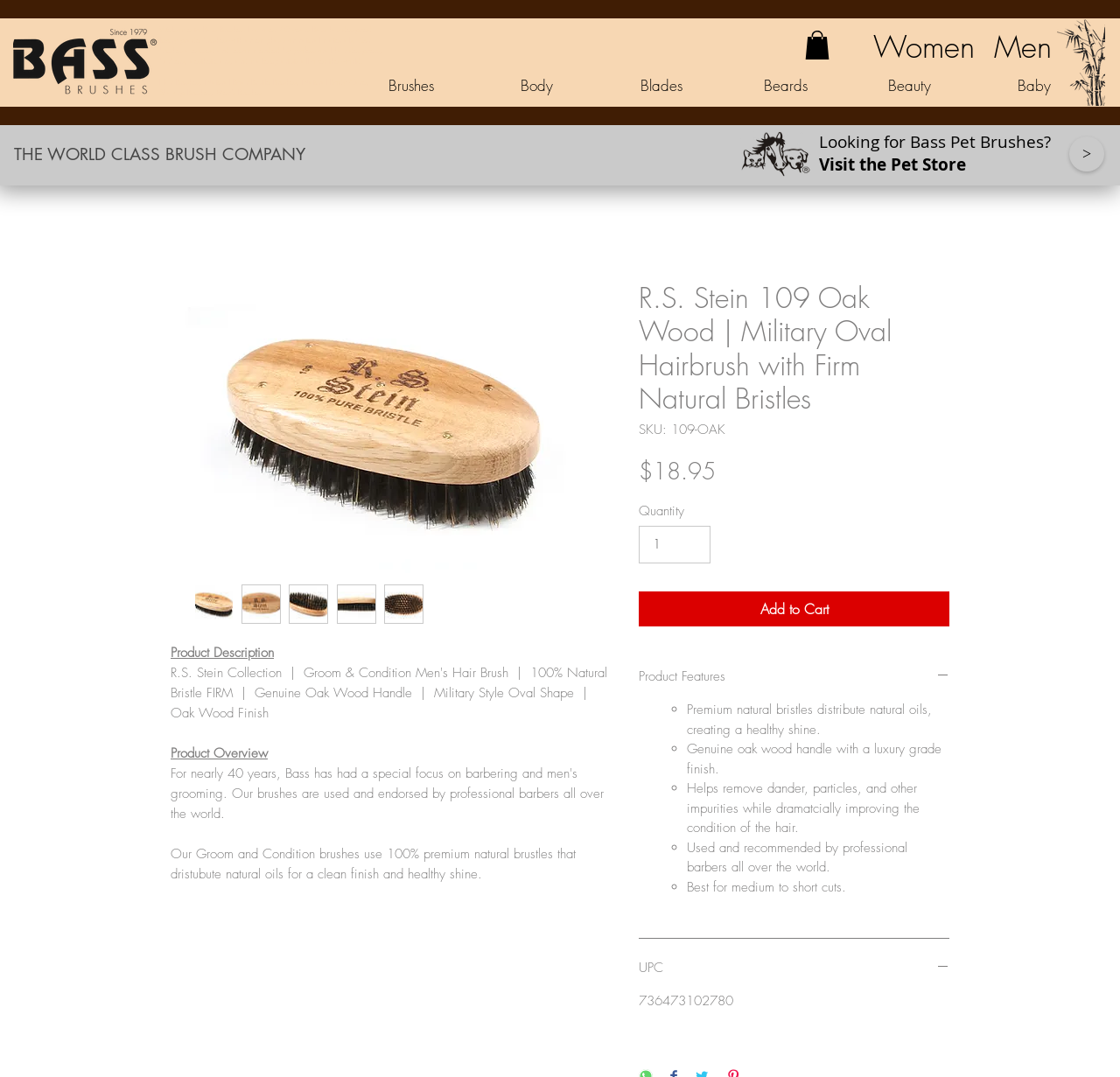What is the recommended hair length for using this hairbrush?
Please provide a comprehensive answer based on the visual information in the image.

I deduced this answer by reading the product features, which state that the hairbrush is 'Best for medium to short cuts'.